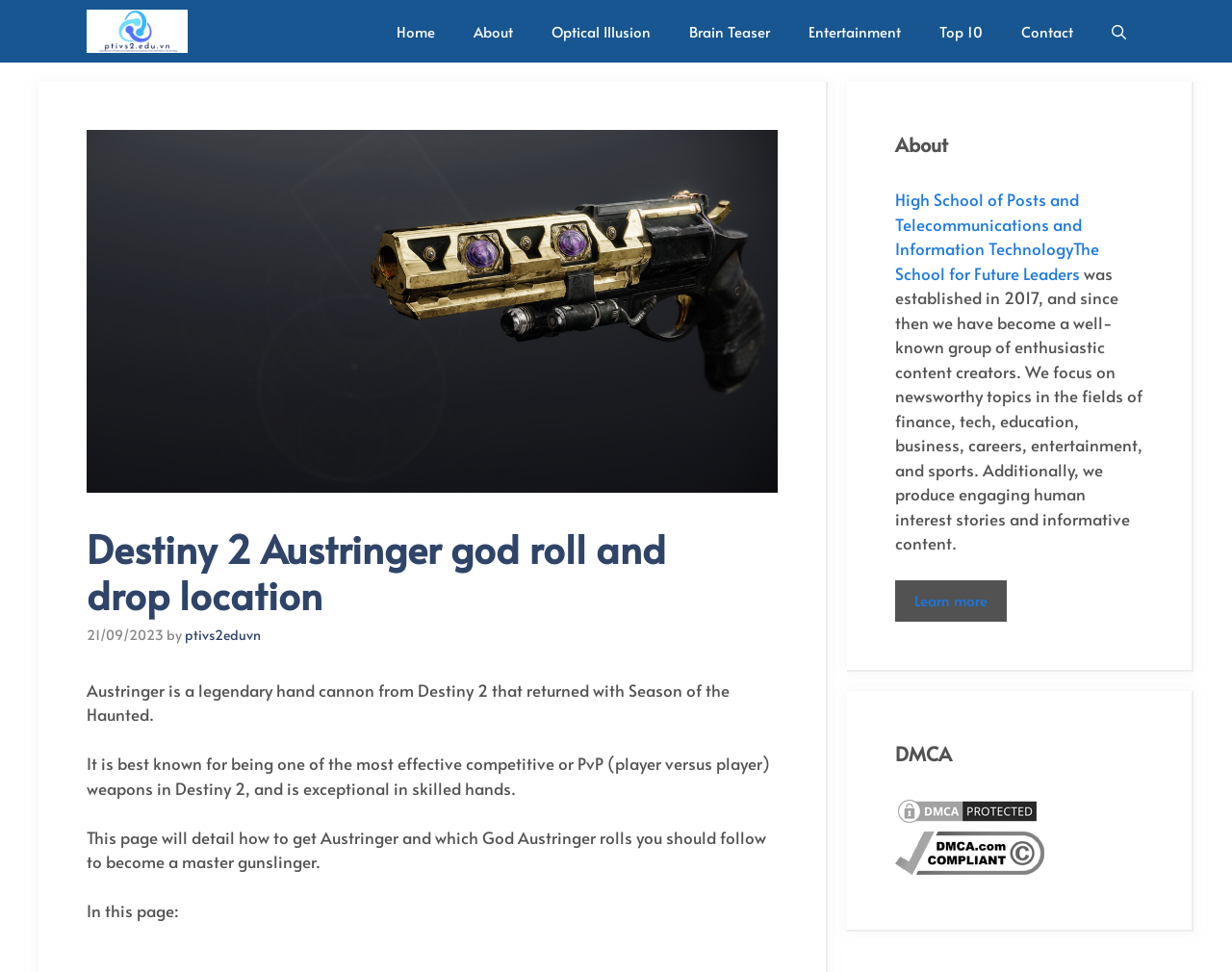What is the name of the legendary hand cannon?
Use the image to give a comprehensive and detailed response to the question.

I found the answer by reading the first sentence of the main content, which states 'Austringer is a legendary hand cannon from Destiny 2 that returned with Season of the Haunted.'